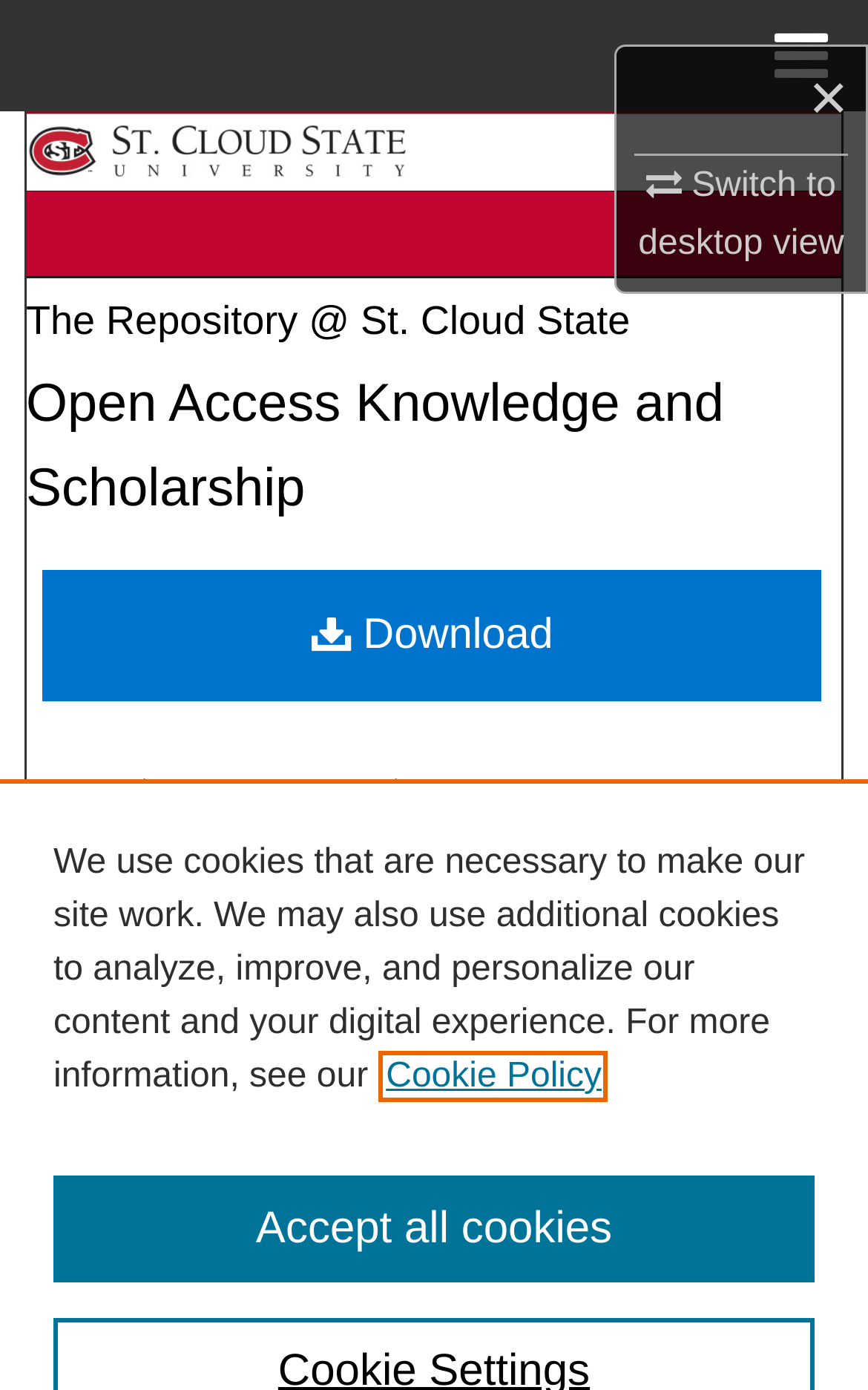Determine the bounding box coordinates of the clickable element to achieve the following action: 'Search'. Provide the coordinates as four float values between 0 and 1, formatted as [left, top, right, bottom].

[0.0, 0.08, 1.0, 0.16]